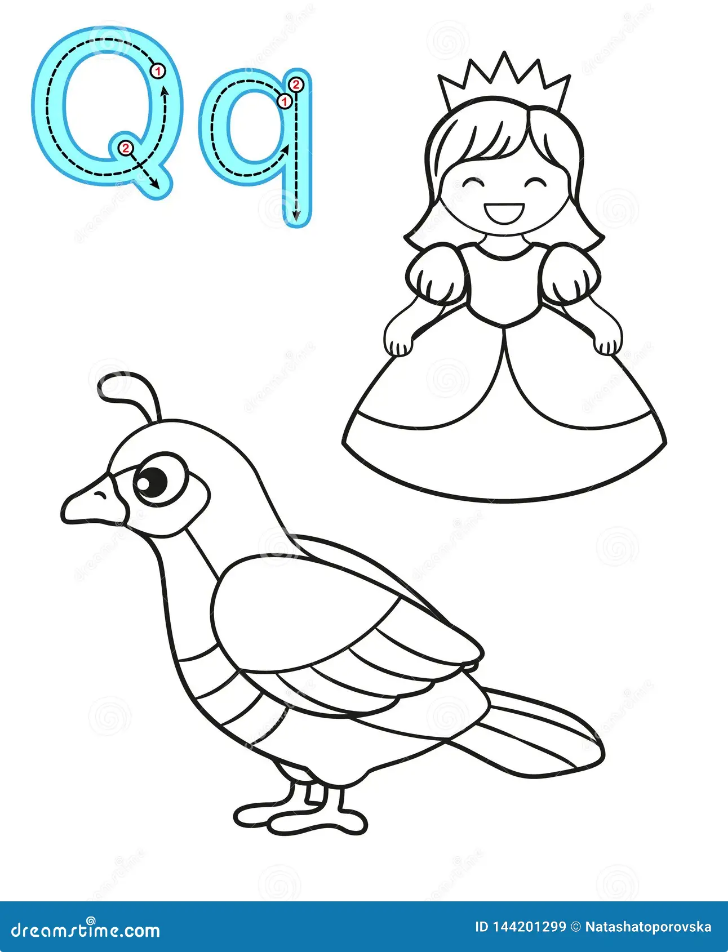Give a concise answer using only one word or phrase for this question:
What is the purpose of the tracing instructions?

To learn the letter